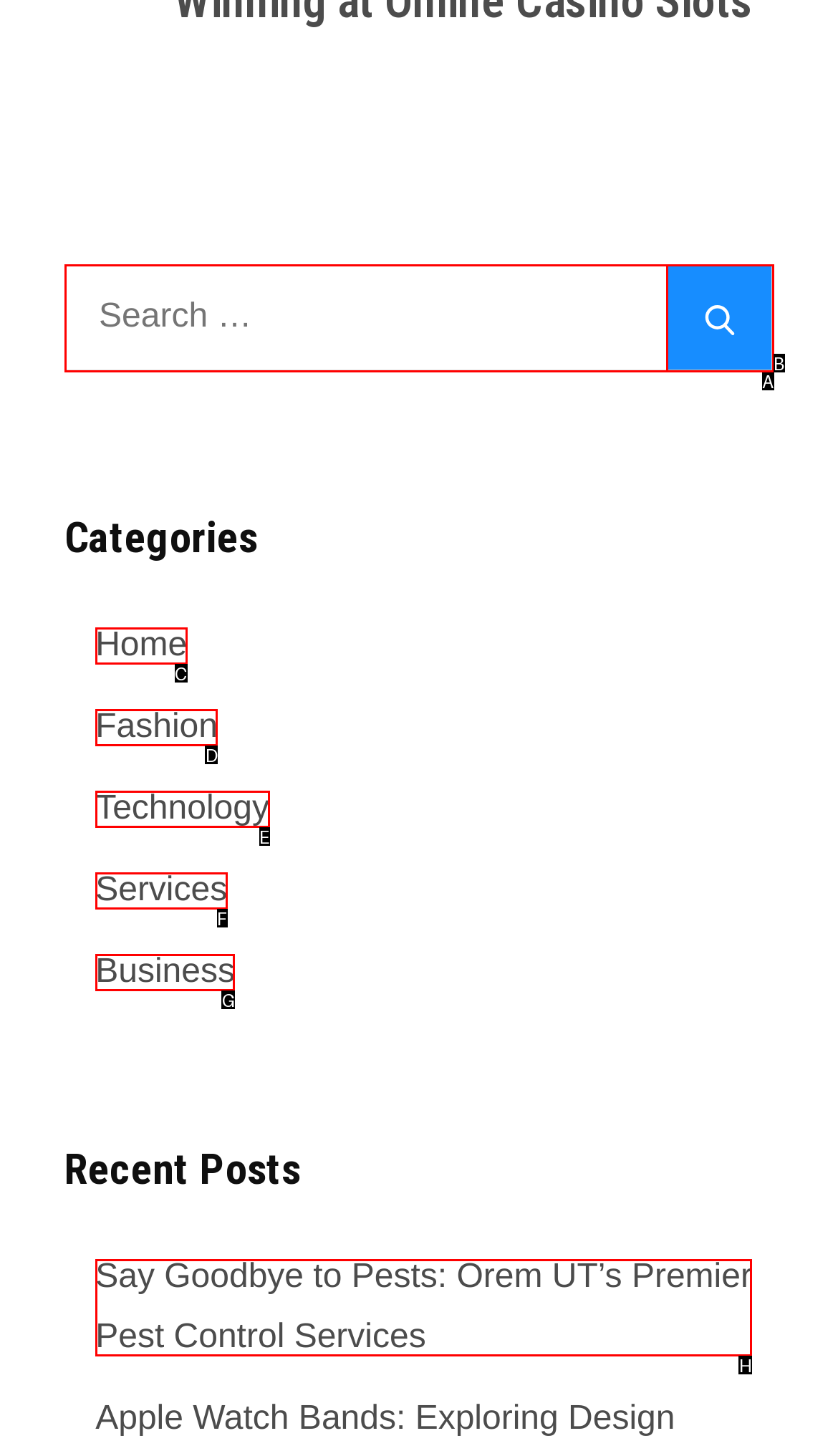Given the description: Business, identify the HTML element that corresponds to it. Respond with the letter of the correct option.

G